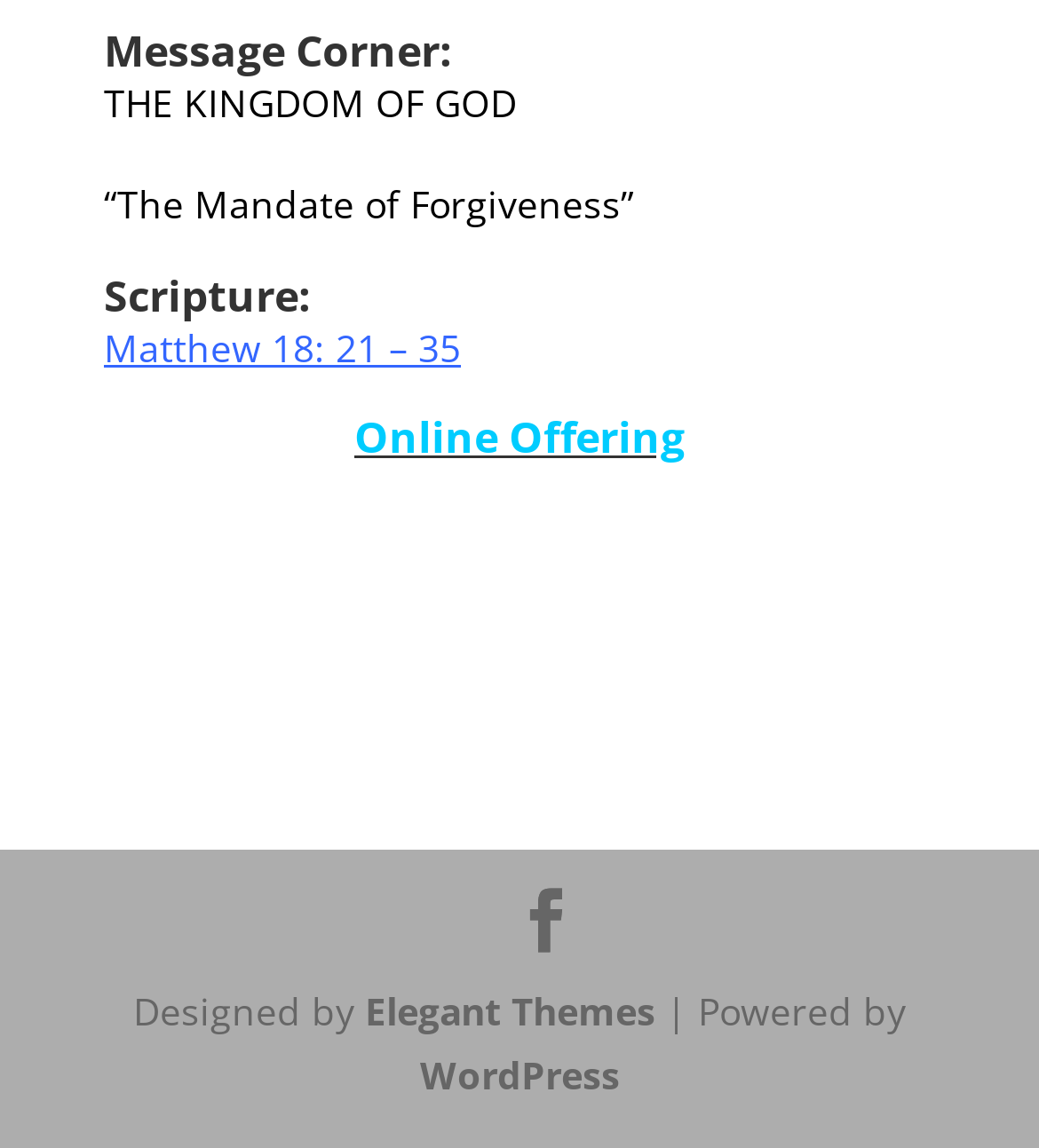Please look at the image and answer the question with a detailed explanation: What is the name of the theme designer?

The name of the theme designer can be found in the link element with the text 'Elegant Themes' which is located at the bottom of the webpage, next to the text 'Designed by'.